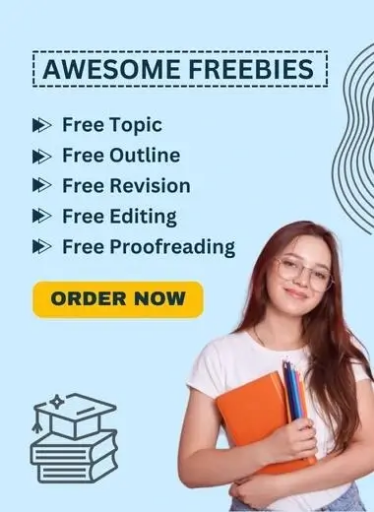Give a short answer to this question using one word or a phrase:
What is the purpose of the arrows in the design?

To point to key offers